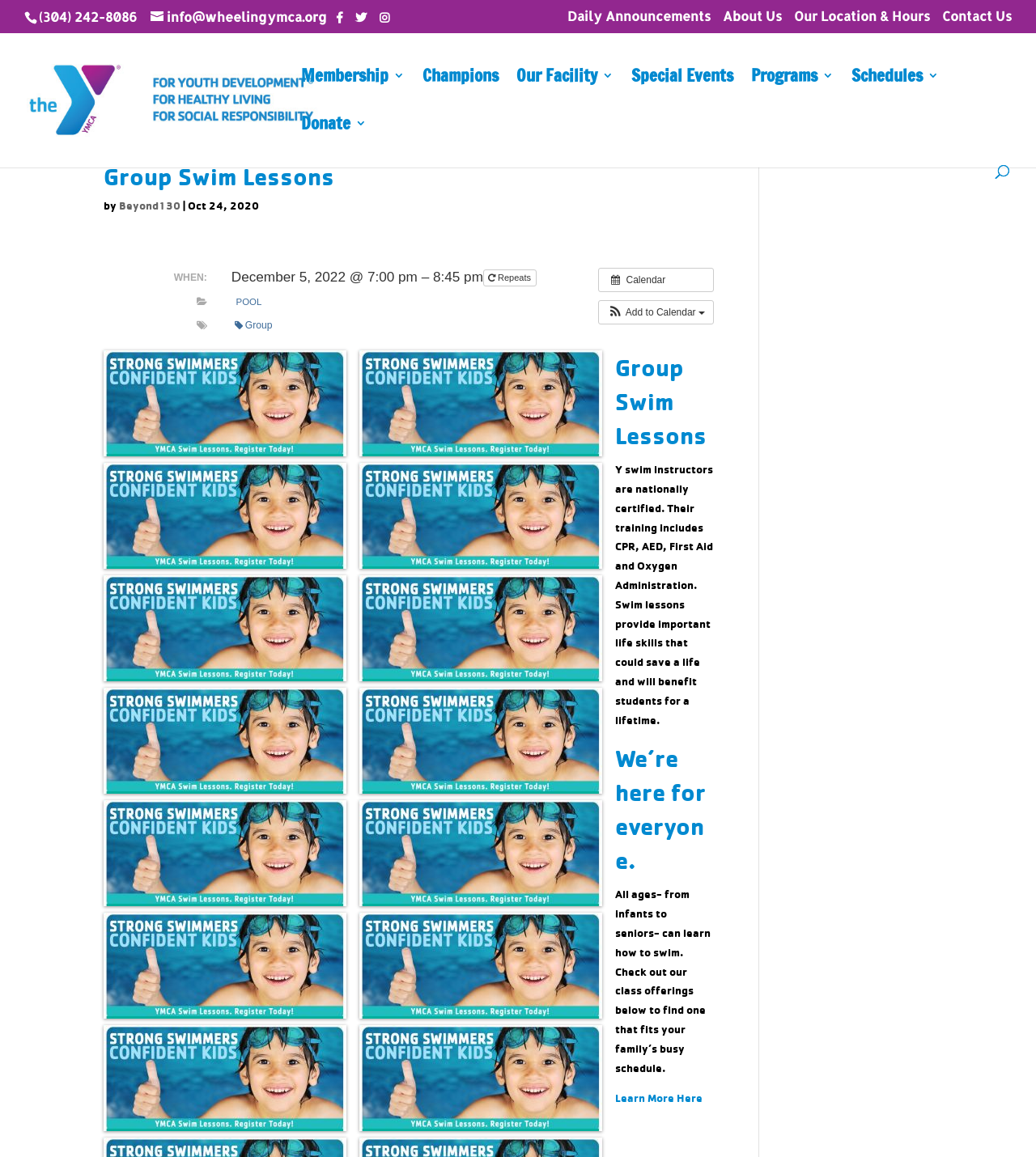Please locate the bounding box coordinates of the region I need to click to follow this instruction: "Click the 'Wheeling YMCA' link".

[0.026, 0.079, 0.402, 0.093]